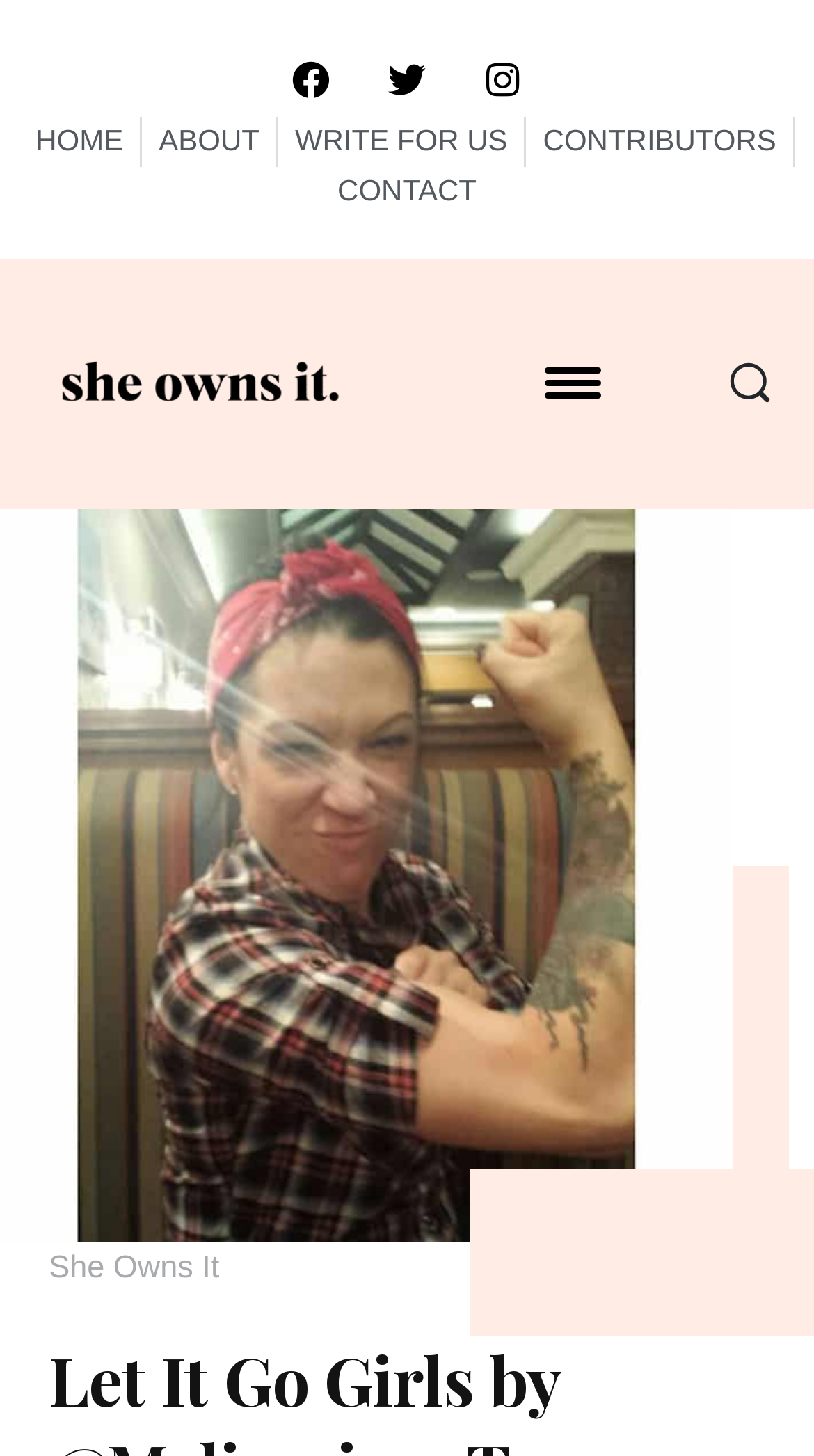Indicate the bounding box coordinates of the element that needs to be clicked to satisfy the following instruction: "Open menu". The coordinates should be four float numbers between 0 and 1, i.e., [left, top, right, bottom].

[0.667, 0.251, 0.741, 0.275]